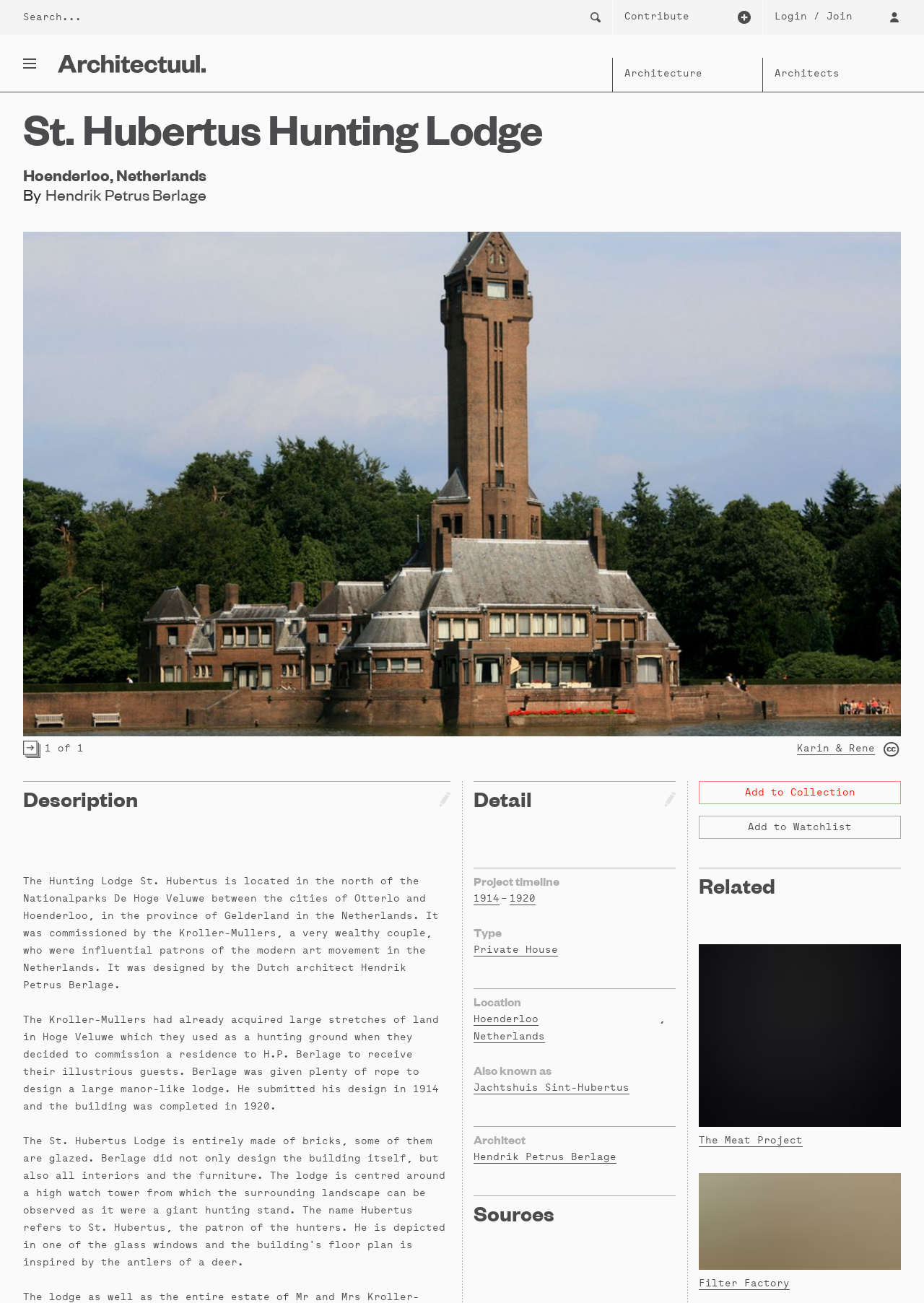Who designed the hunting lodge?
Refer to the image and give a detailed response to the question.

I found the answer by reading the static text element that describes the hunting lodge, which mentions that it was designed by Hendrik Petrus Berlage.